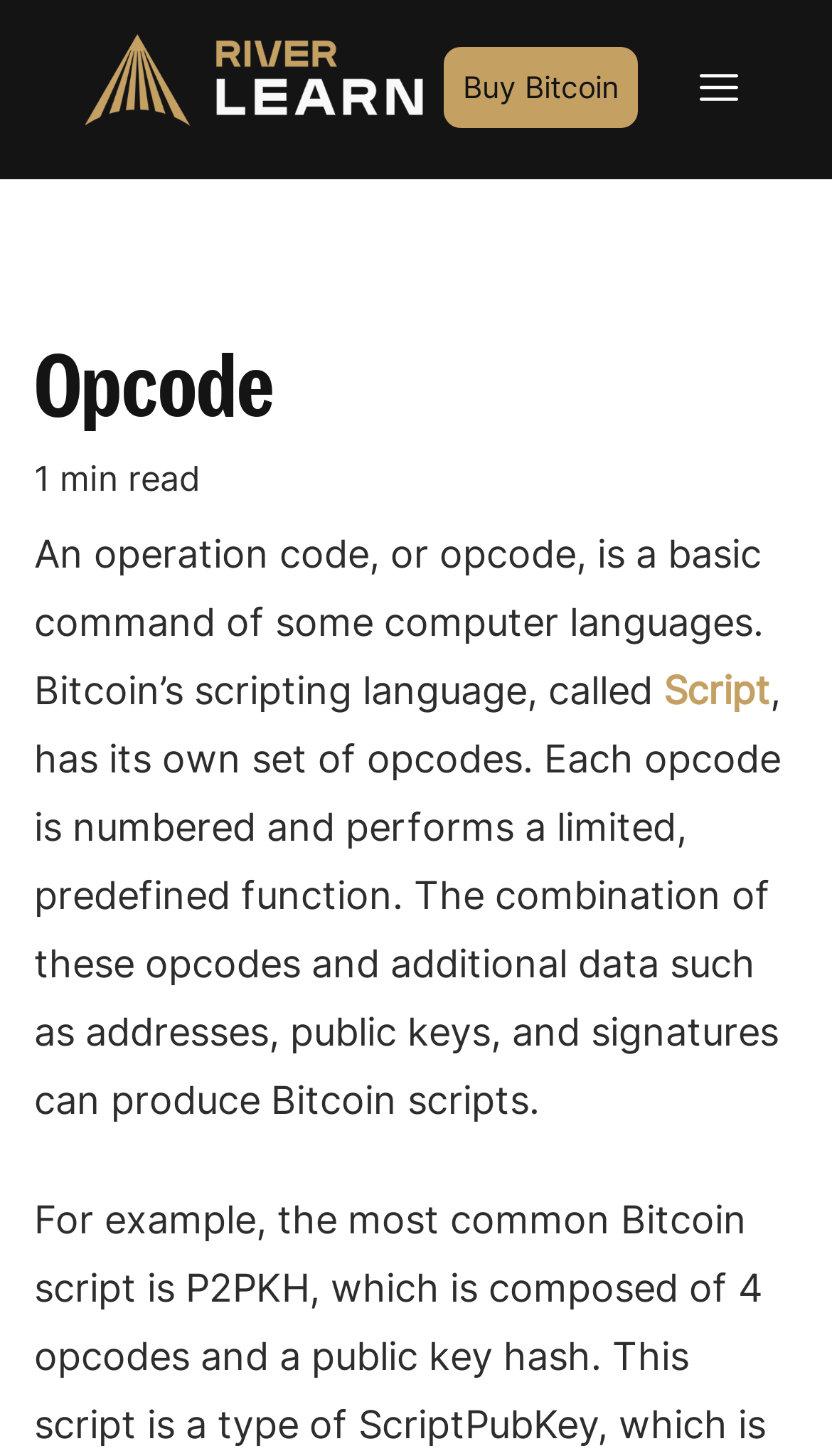Locate the bounding box for the described UI element: "Script". Ensure the coordinates are four float numbers between 0 and 1, formatted as [left, top, right, bottom].

[0.797, 0.459, 0.926, 0.489]